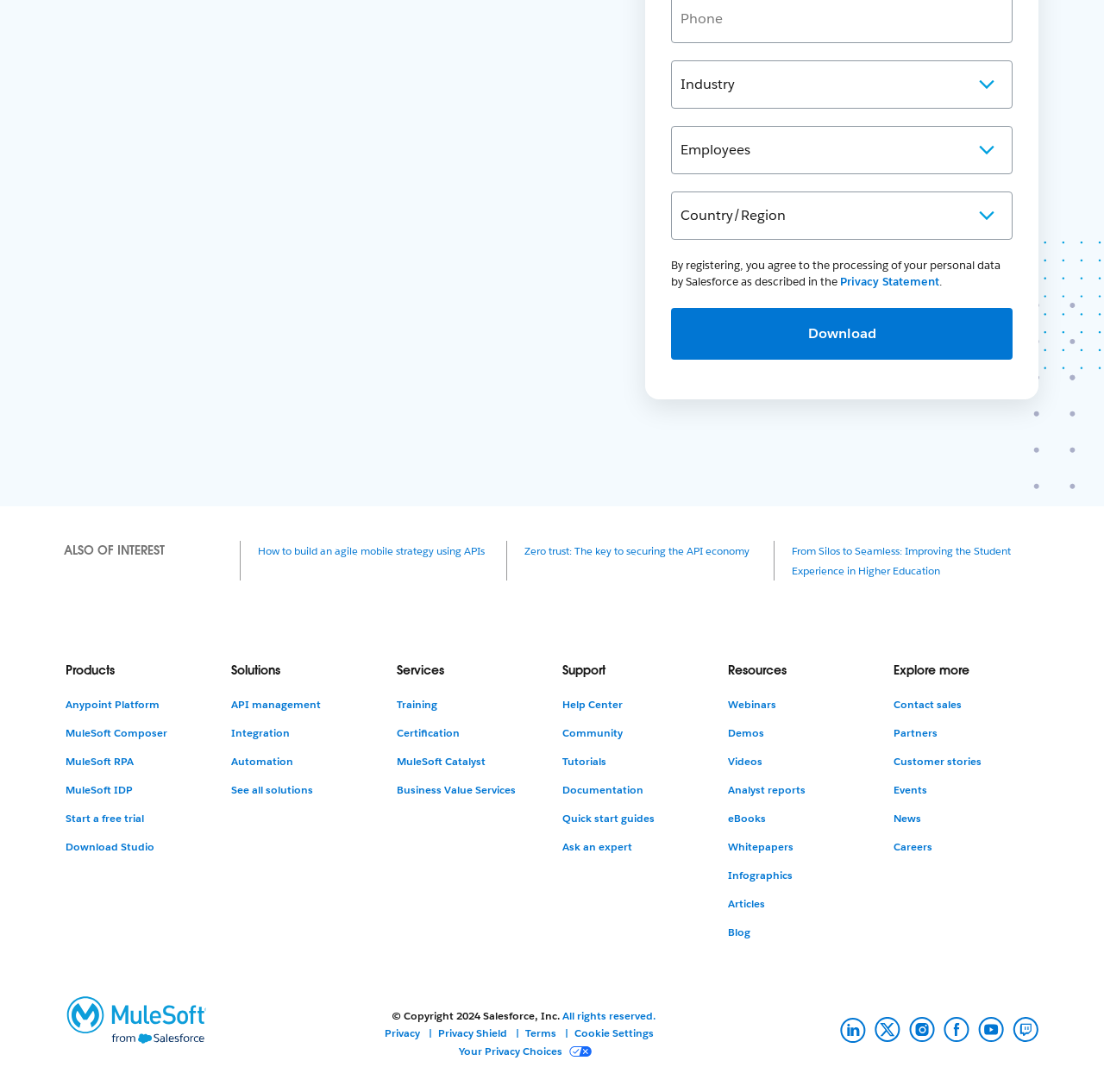Provide the bounding box coordinates for the UI element that is described by this text: "Partners". The coordinates should be in the form of four float numbers between 0 and 1: [left, top, right, bottom].

[0.809, 0.663, 0.849, 0.679]